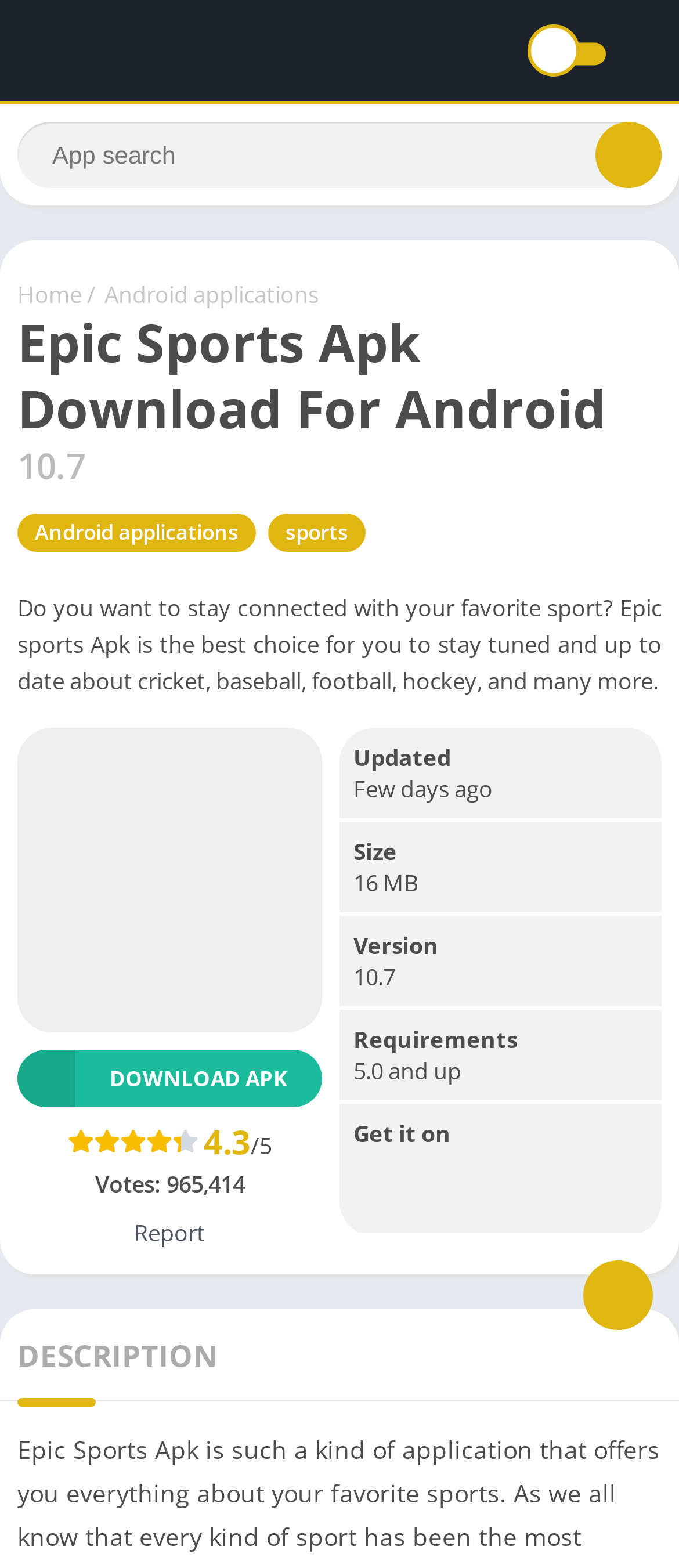Provide your answer in one word or a succinct phrase for the question: 
What is the name of the Android app?

Epic Sports Apk